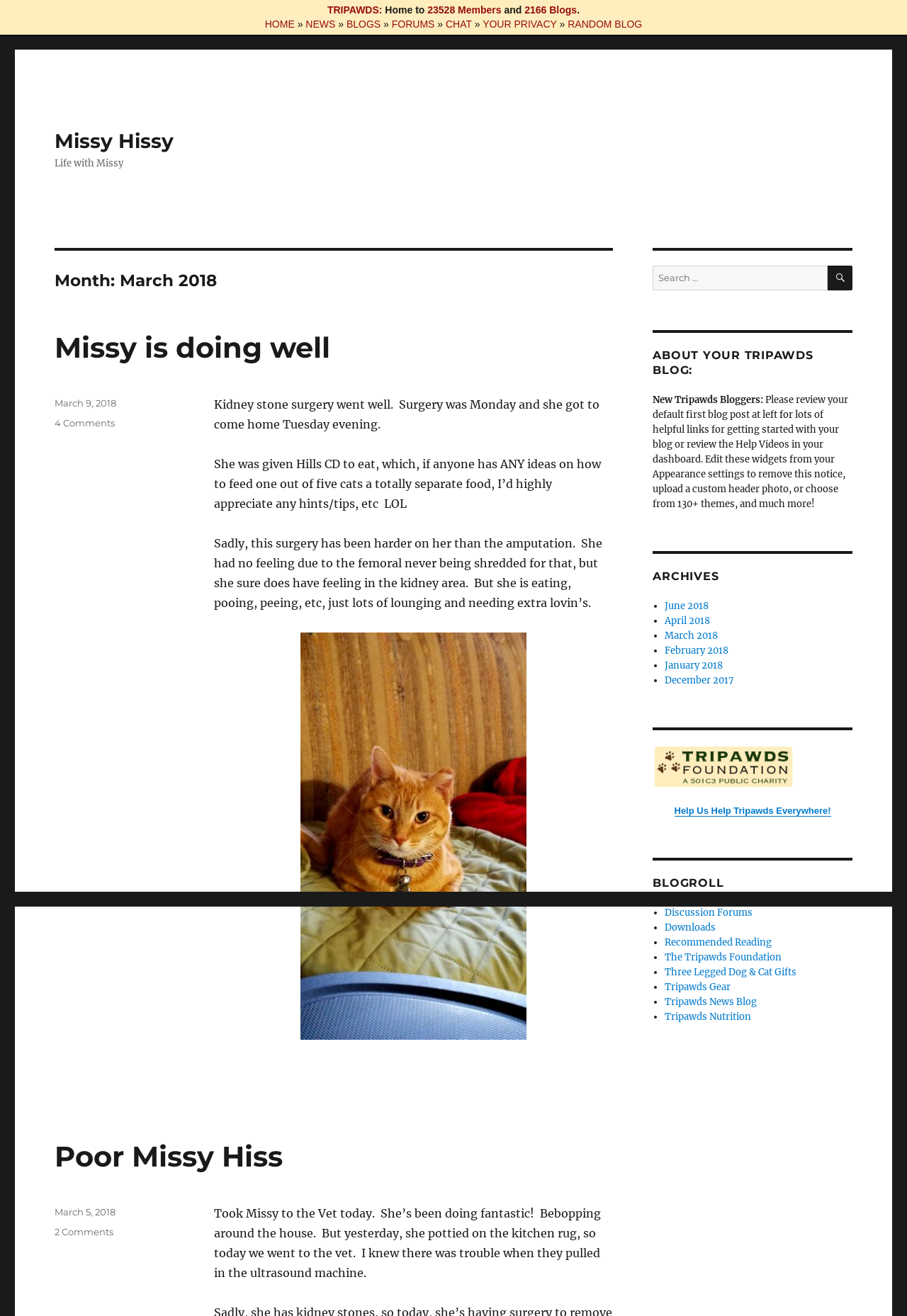Please provide the bounding box coordinates for the element that needs to be clicked to perform the instruction: "Click on the 'HOME' link". The coordinates must consist of four float numbers between 0 and 1, formatted as [left, top, right, bottom].

[0.292, 0.014, 0.325, 0.022]